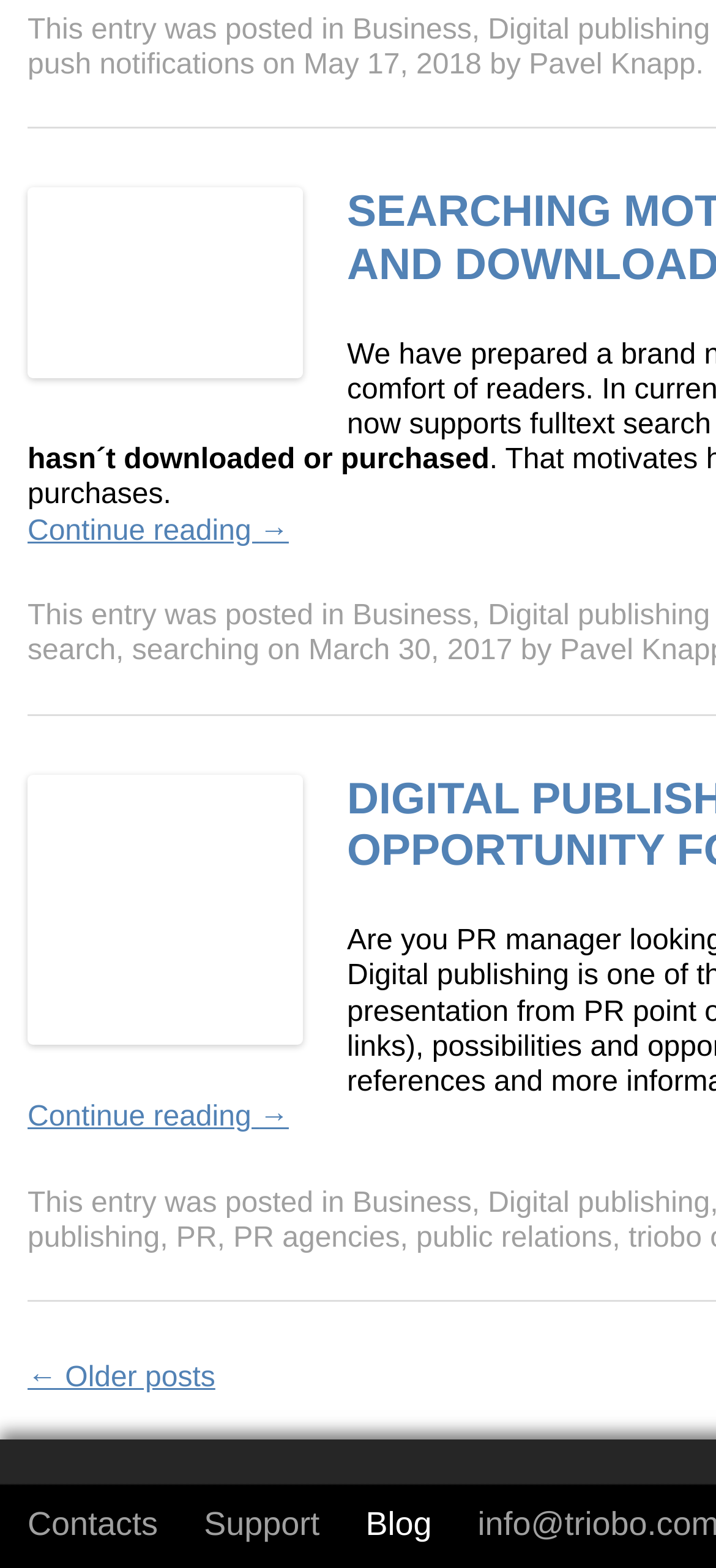Identify the bounding box coordinates of the region that needs to be clicked to carry out this instruction: "Read the post about push notifications". Provide these coordinates as four float numbers ranging from 0 to 1, i.e., [left, top, right, bottom].

[0.038, 0.031, 0.355, 0.051]